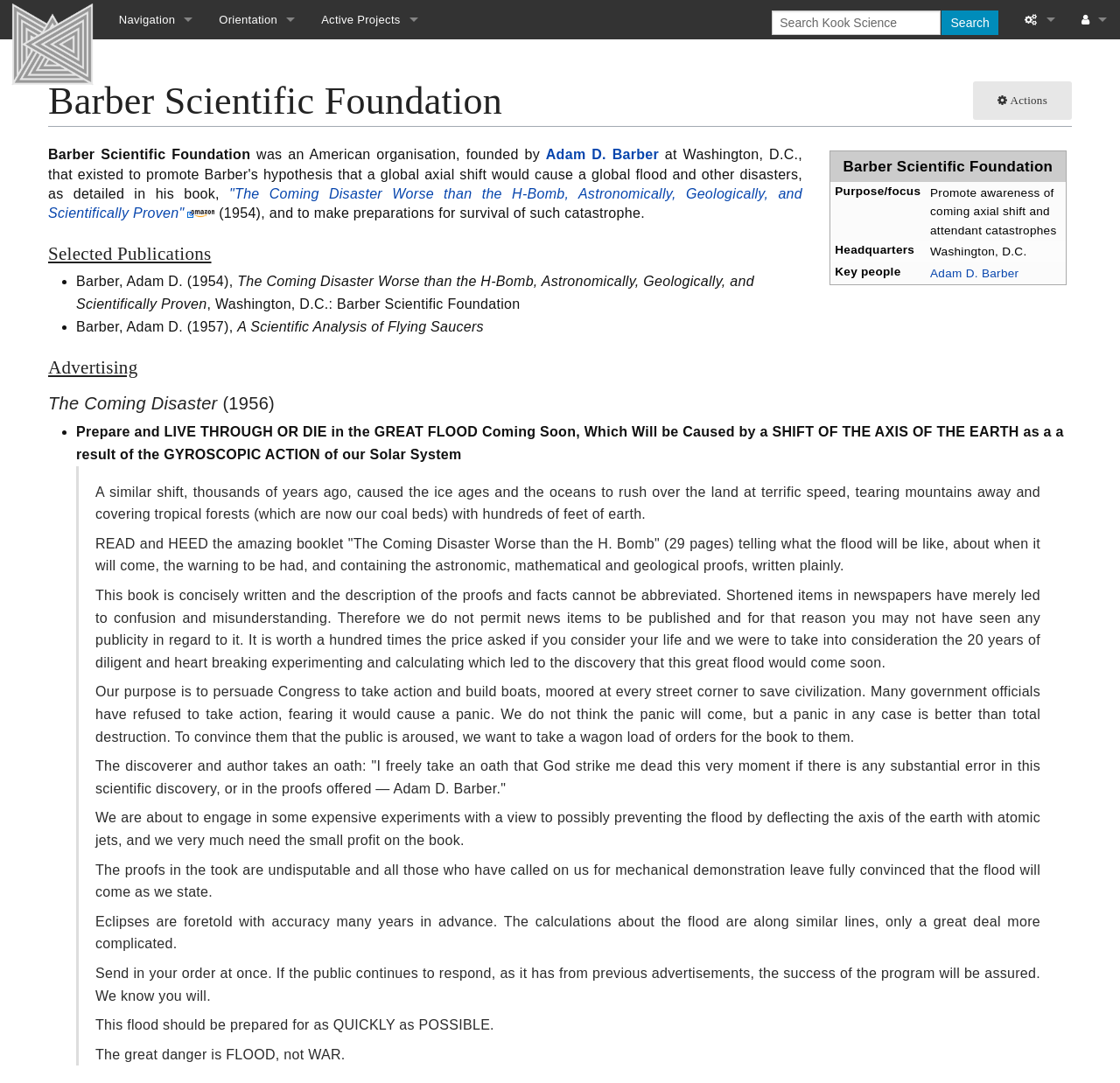Determine the heading of the webpage and extract its text content.

Barber Scientific Foundation